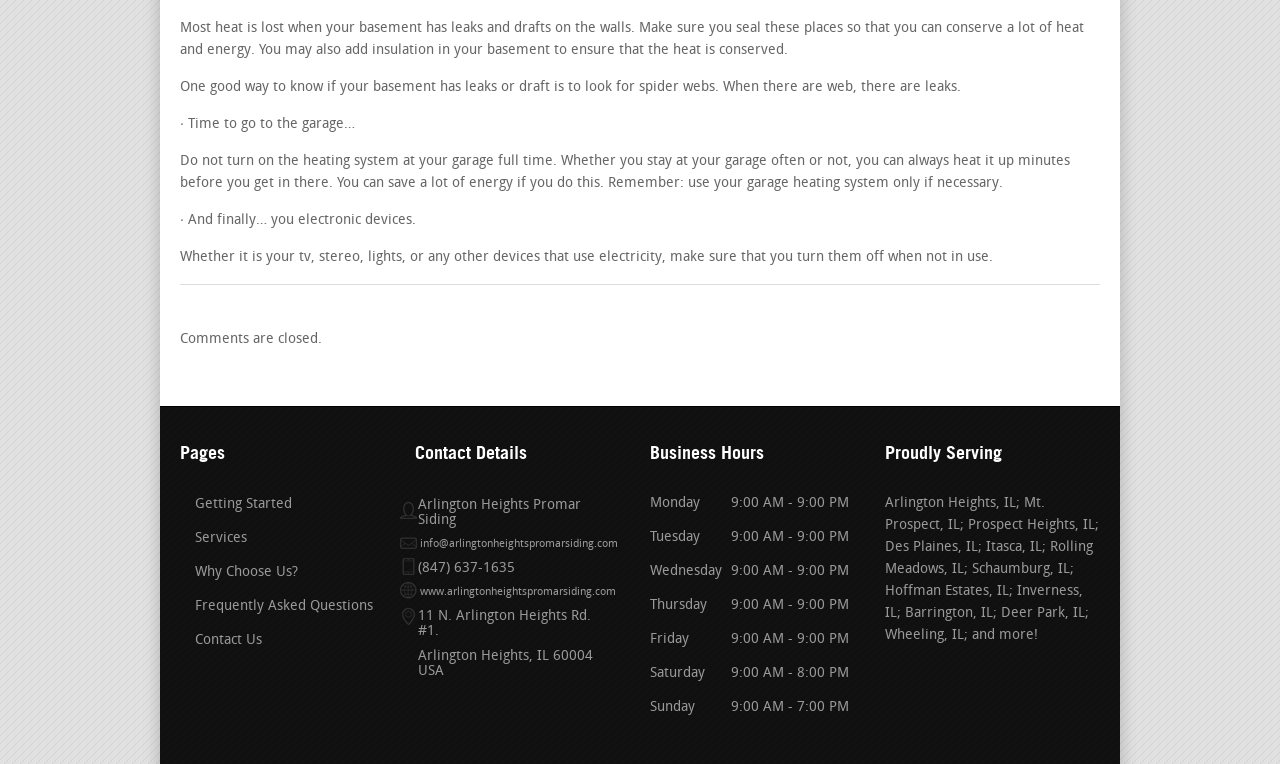Mark the bounding box of the element that matches the following description: "Component 2 - Grasses".

None